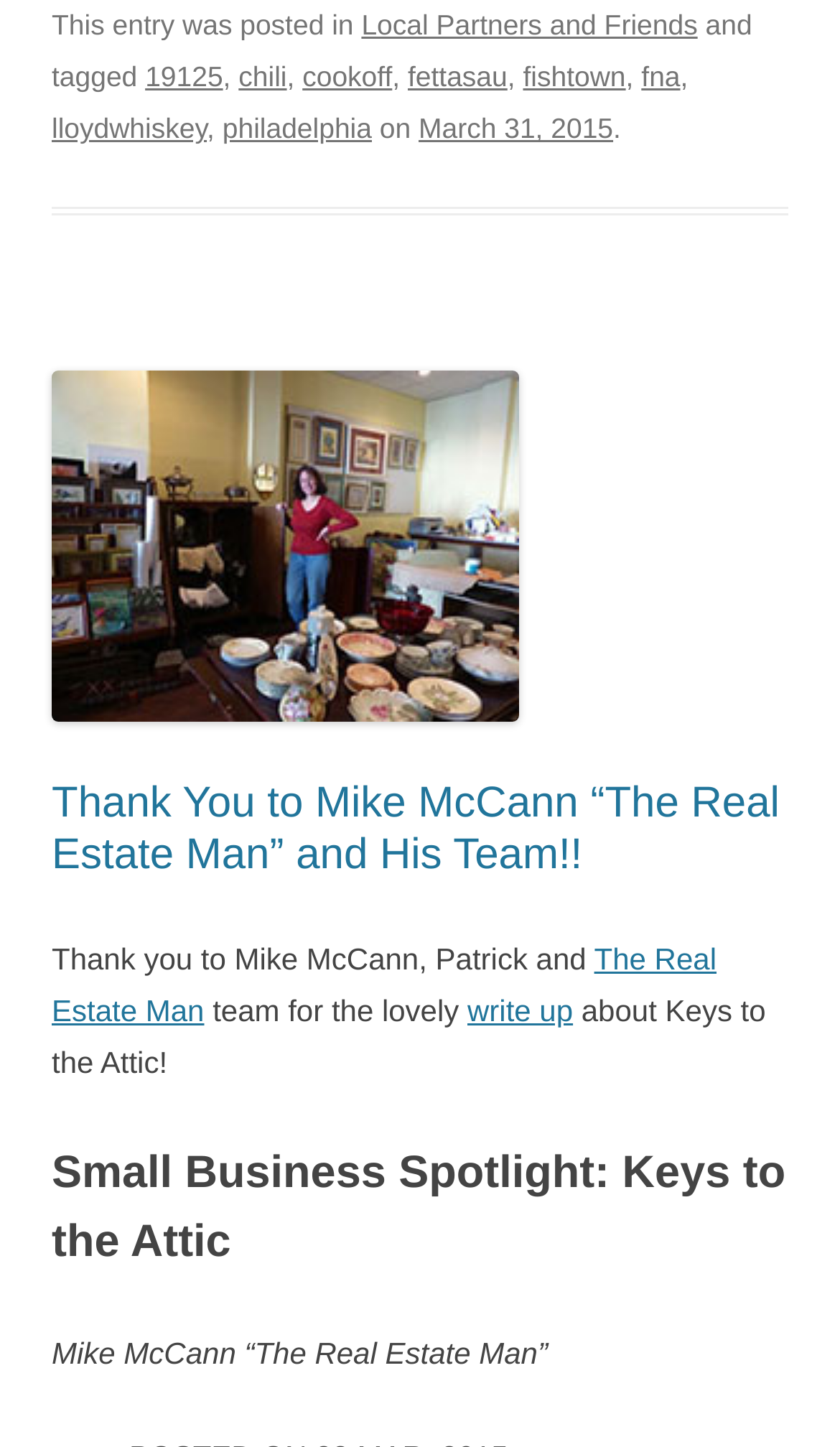Please find and report the bounding box coordinates of the element to click in order to perform the following action: "Click on the link '19125'". The coordinates should be expressed as four float numbers between 0 and 1, in the format [left, top, right, bottom].

[0.173, 0.042, 0.265, 0.065]